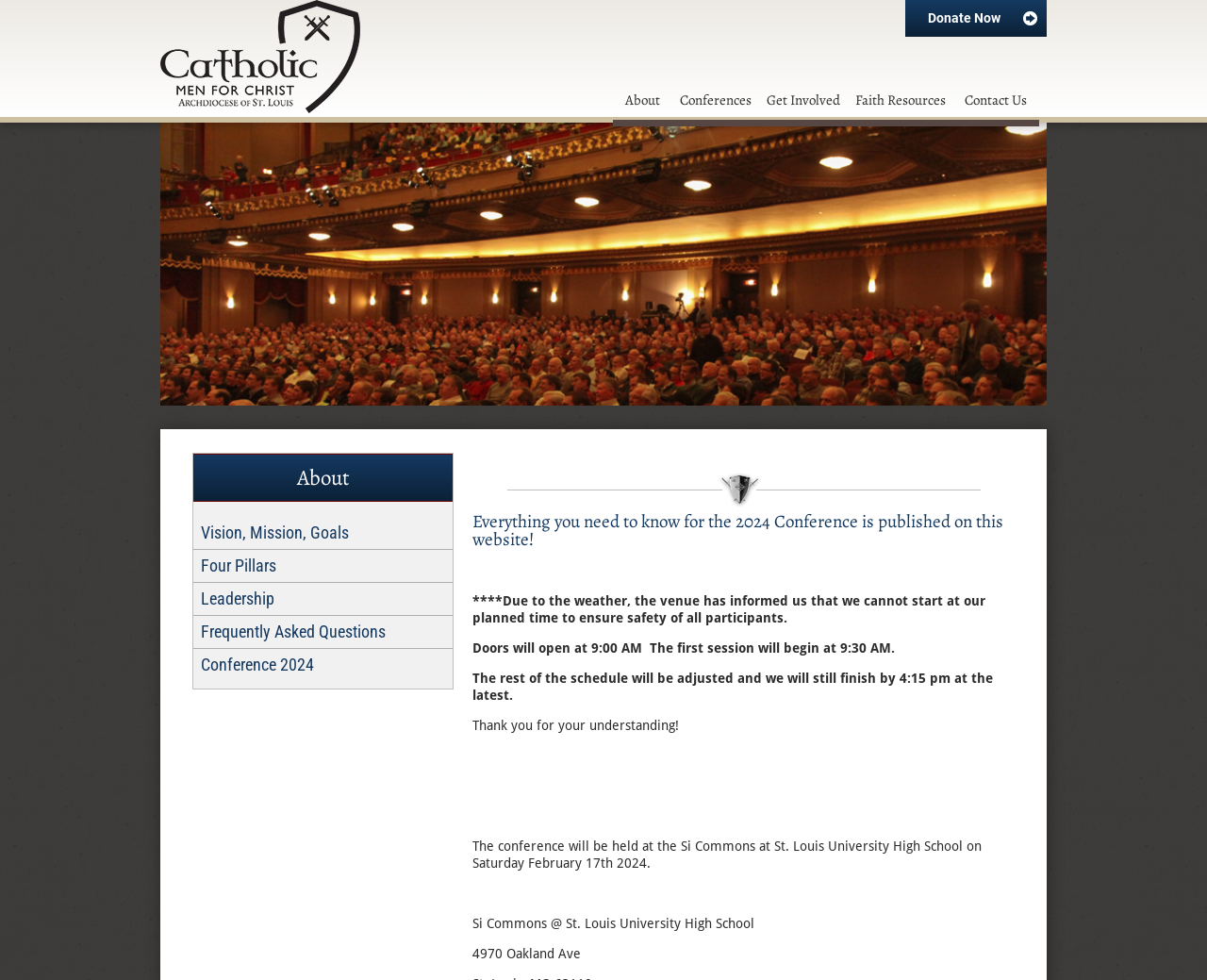Provide the bounding box coordinates of the HTML element this sentence describes: "Leadership". The bounding box coordinates consist of four float numbers between 0 and 1, i.e., [left, top, right, bottom].

[0.166, 0.602, 0.375, 0.62]